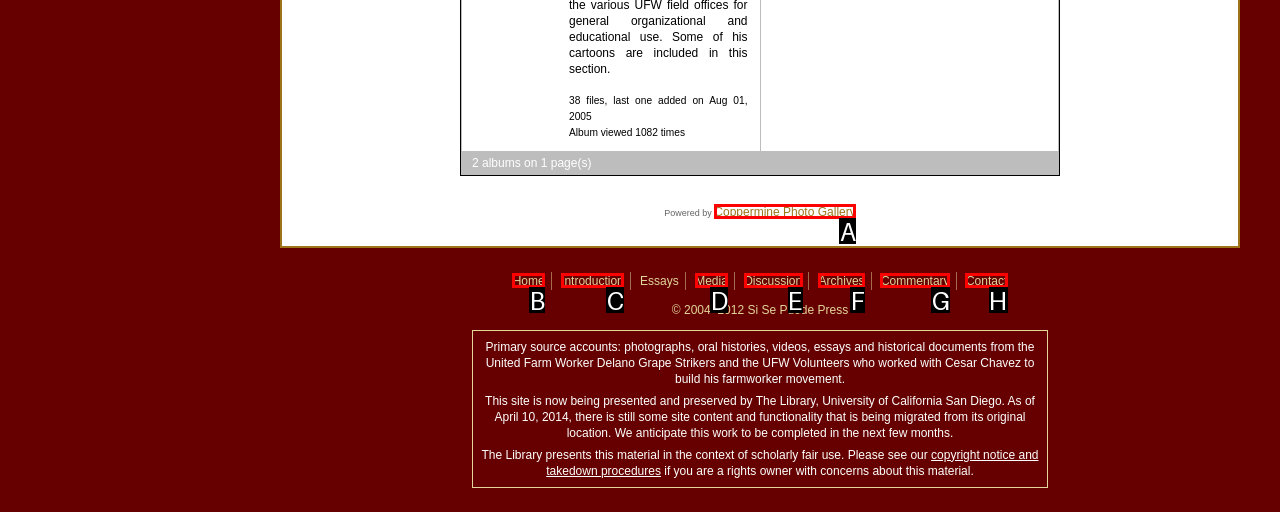Identify which option matches the following description: Media
Answer by giving the letter of the correct option directly.

D